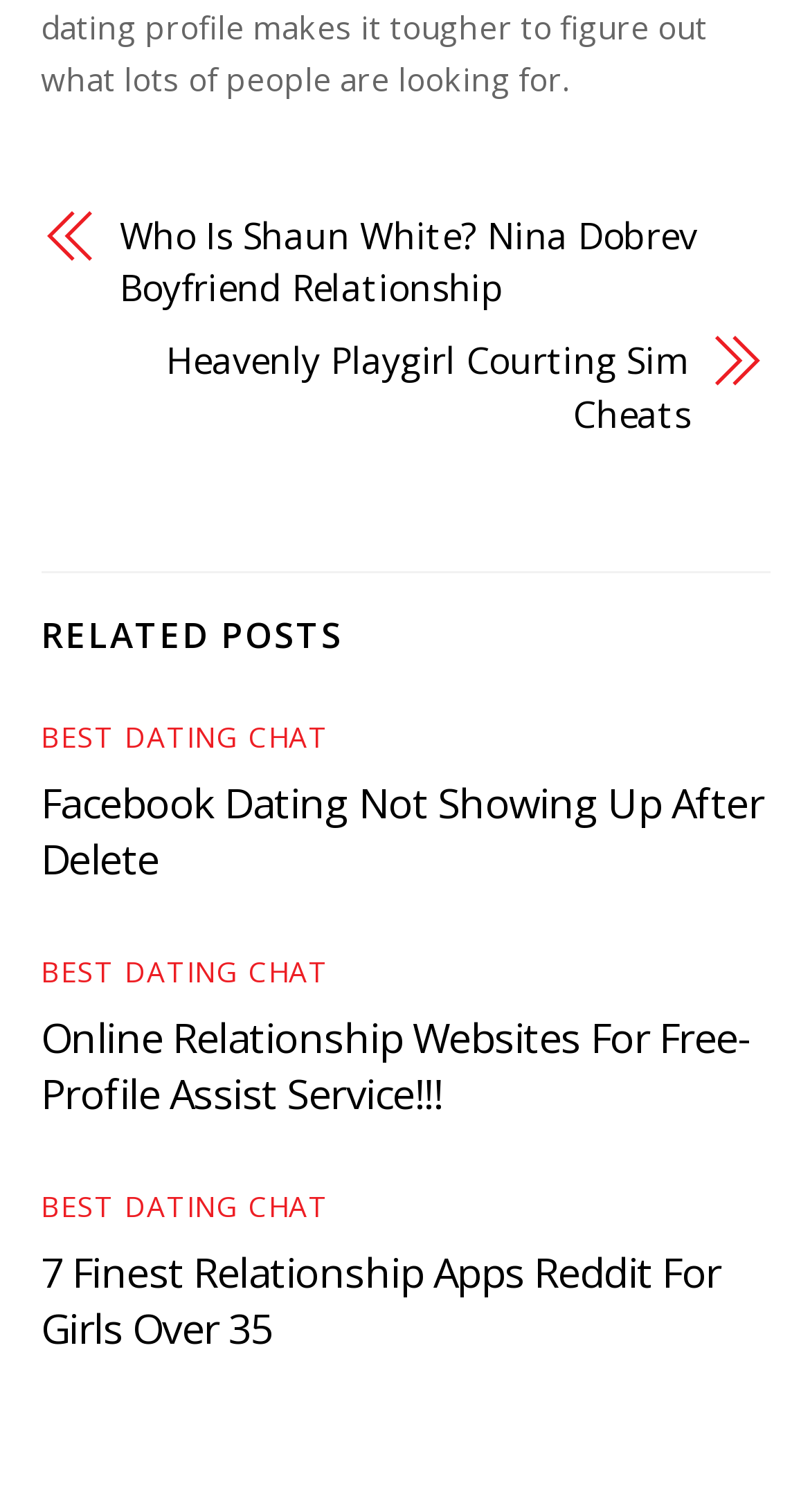Please locate the bounding box coordinates of the element that needs to be clicked to achieve the following instruction: "Check the Facebook page". The coordinates should be four float numbers between 0 and 1, i.e., [left, top, right, bottom].

None